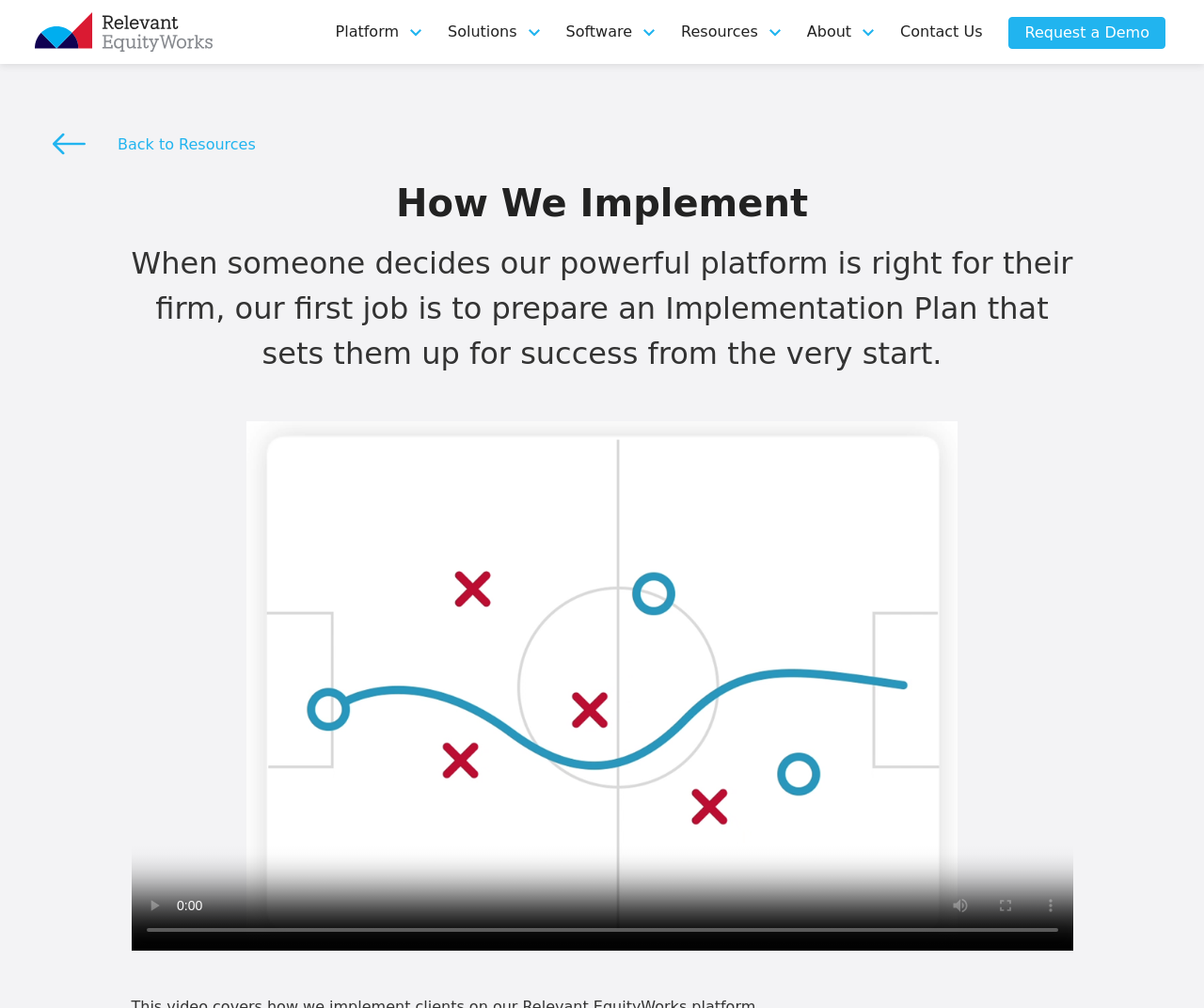What is the purpose of the Implementation Plan?
Please give a detailed and thorough answer to the question, covering all relevant points.

I read the text on the webpage and found a sentence that explains the purpose of the Implementation Plan. According to the text, the Implementation Plan is designed to set clients up for success from the very start.